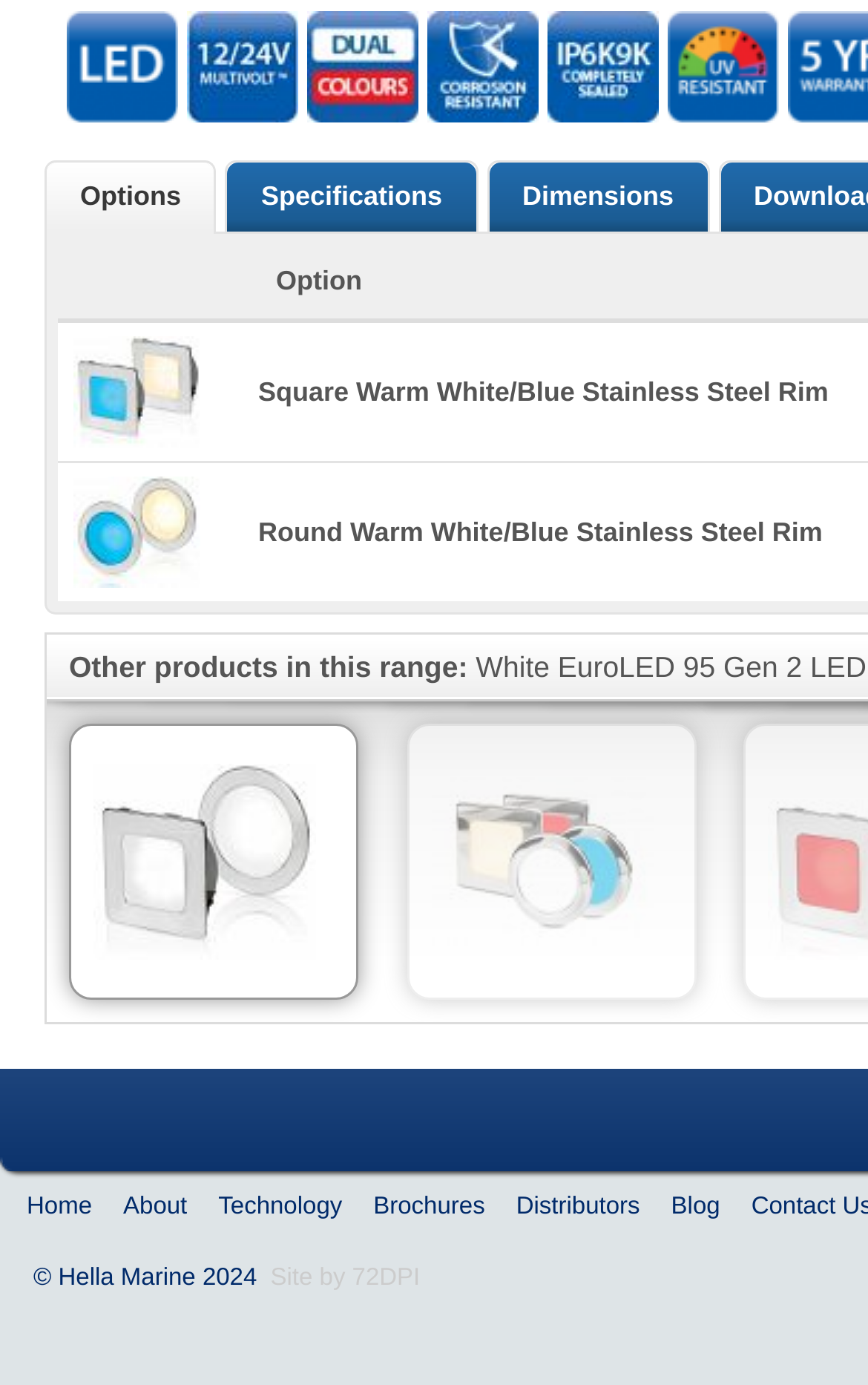Find the bounding box coordinates for the area that should be clicked to accomplish the instruction: "click the 'Options' tab".

[0.054, 0.117, 0.247, 0.169]